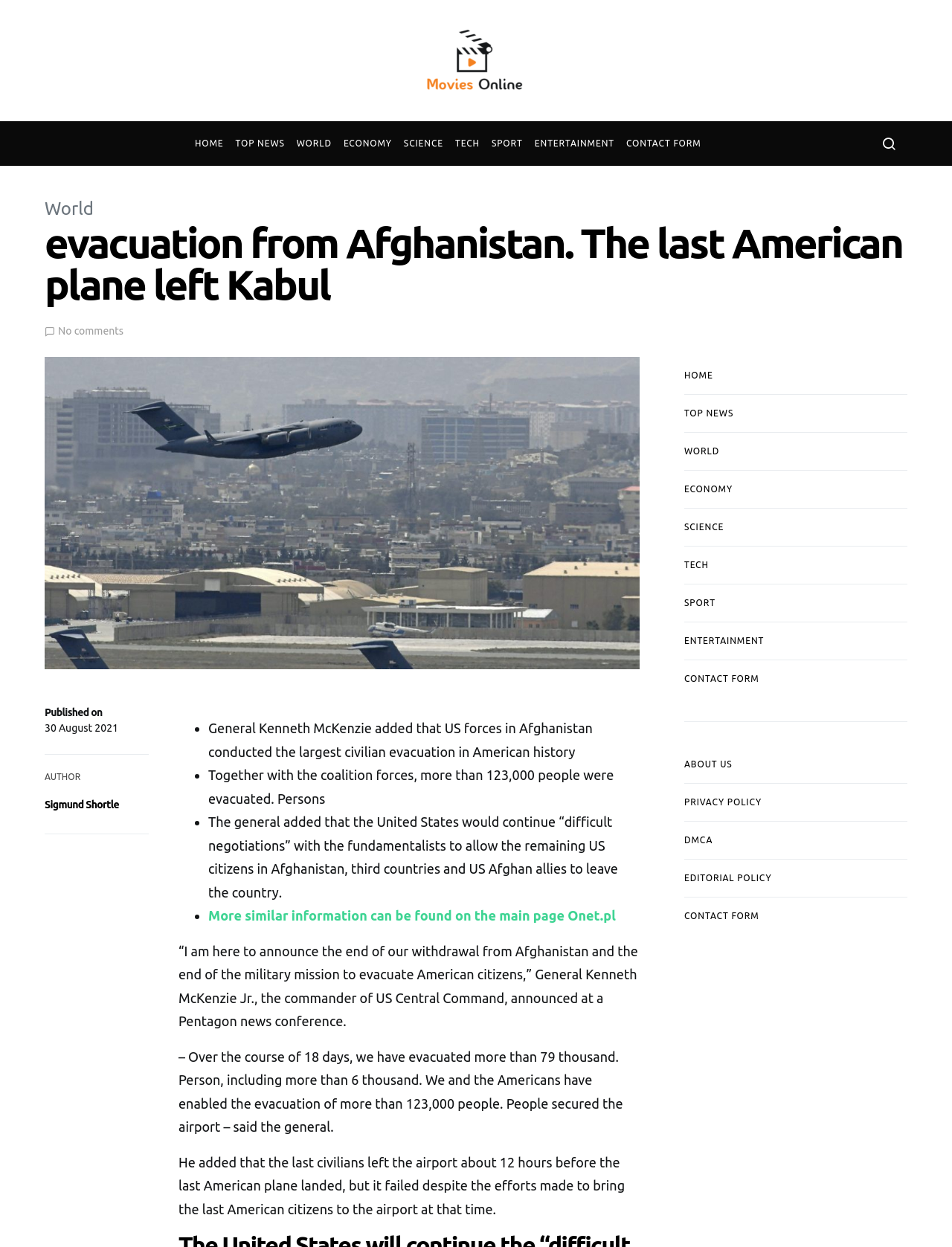What is the date of the news article?
Examine the image closely and answer the question with as much detail as possible.

The date of the news article is 30 August 2021, as indicated by the 'Published on' timestamp and the subsequent date '30 August 2021'.